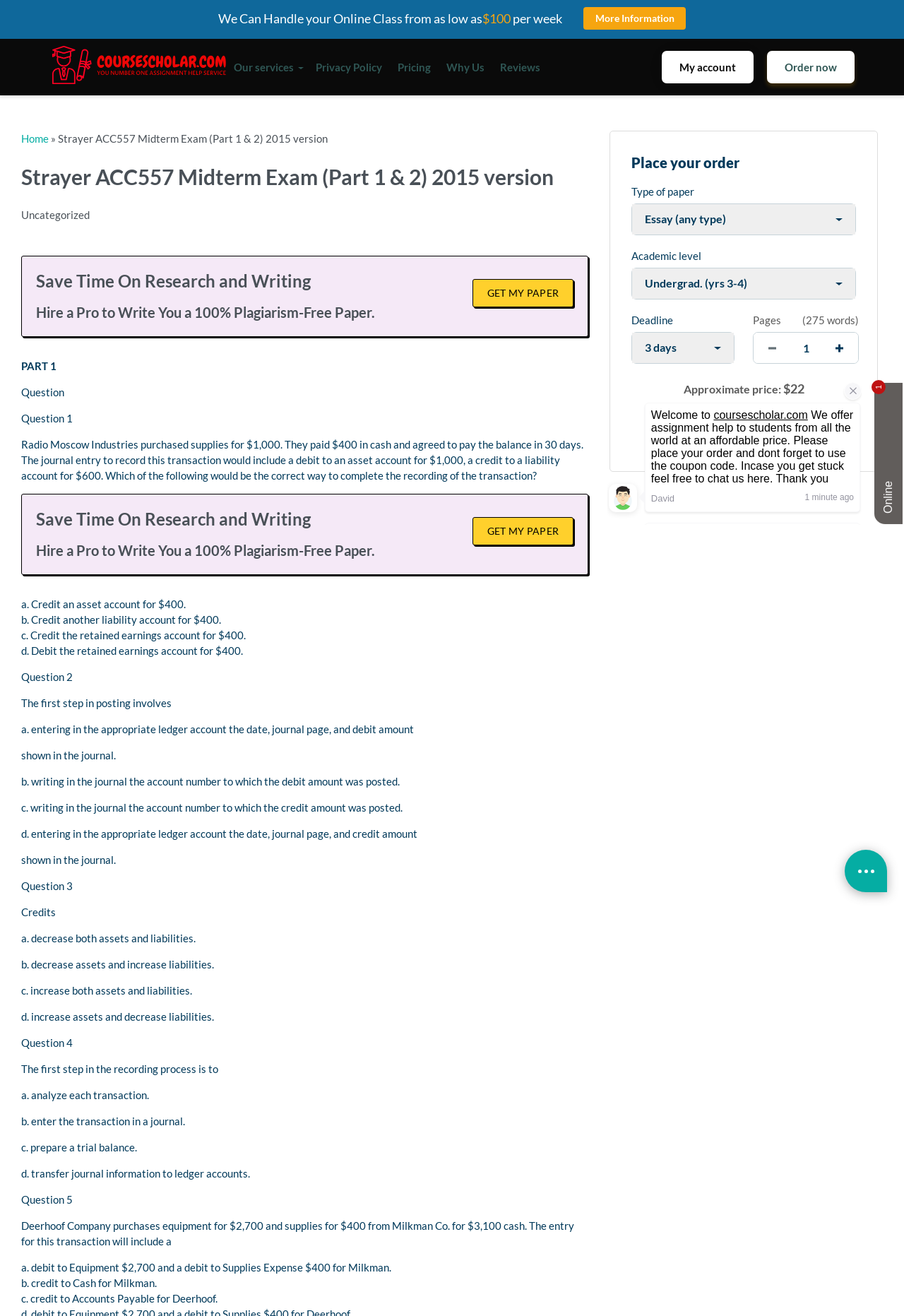Determine the bounding box coordinates for the area you should click to complete the following instruction: "Click the 'Continue to order' button".

[0.728, 0.316, 0.918, 0.342]